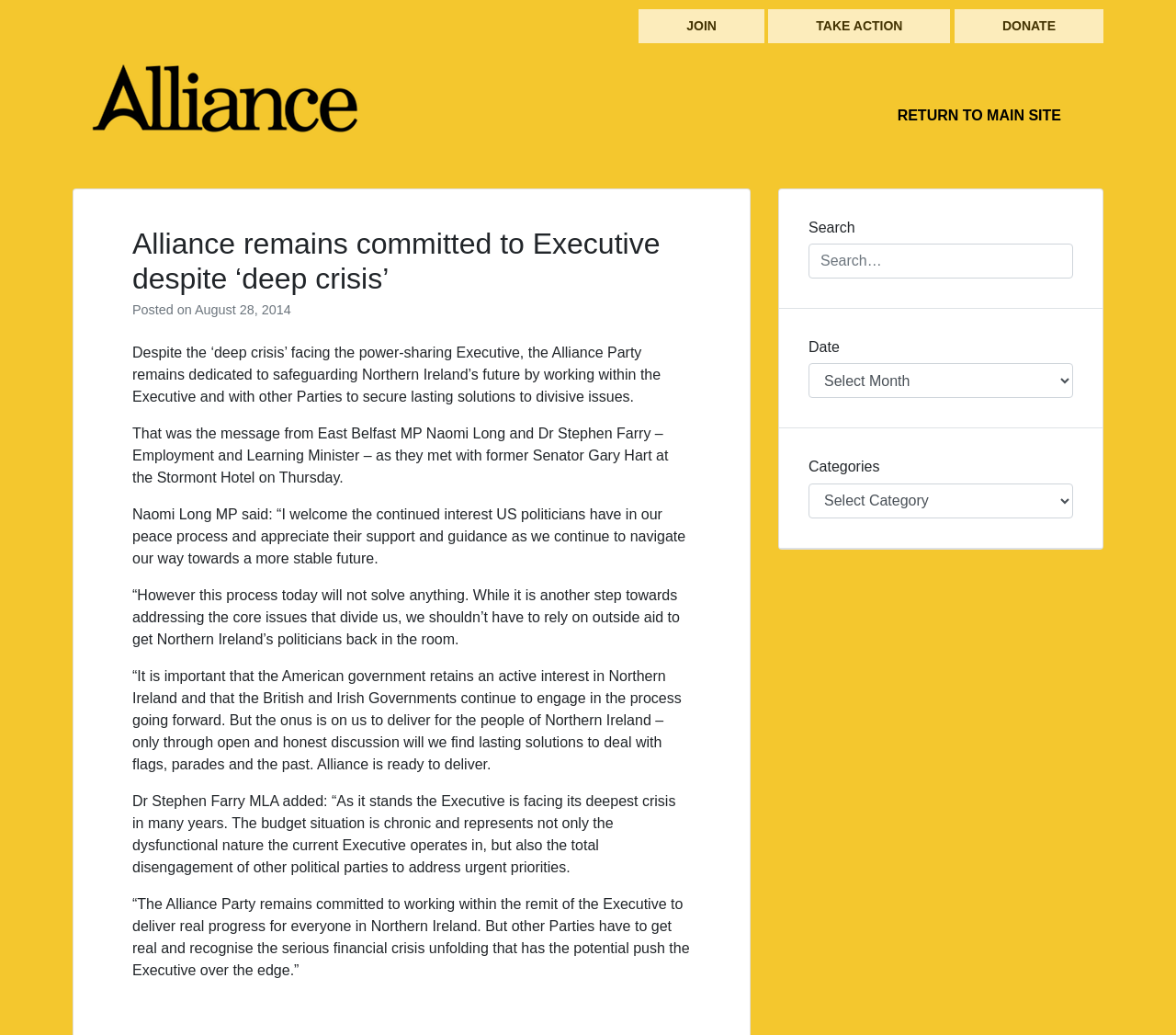Identify and provide the main heading of the webpage.

Alliance remains committed to Executive despite ‘deep crisis’